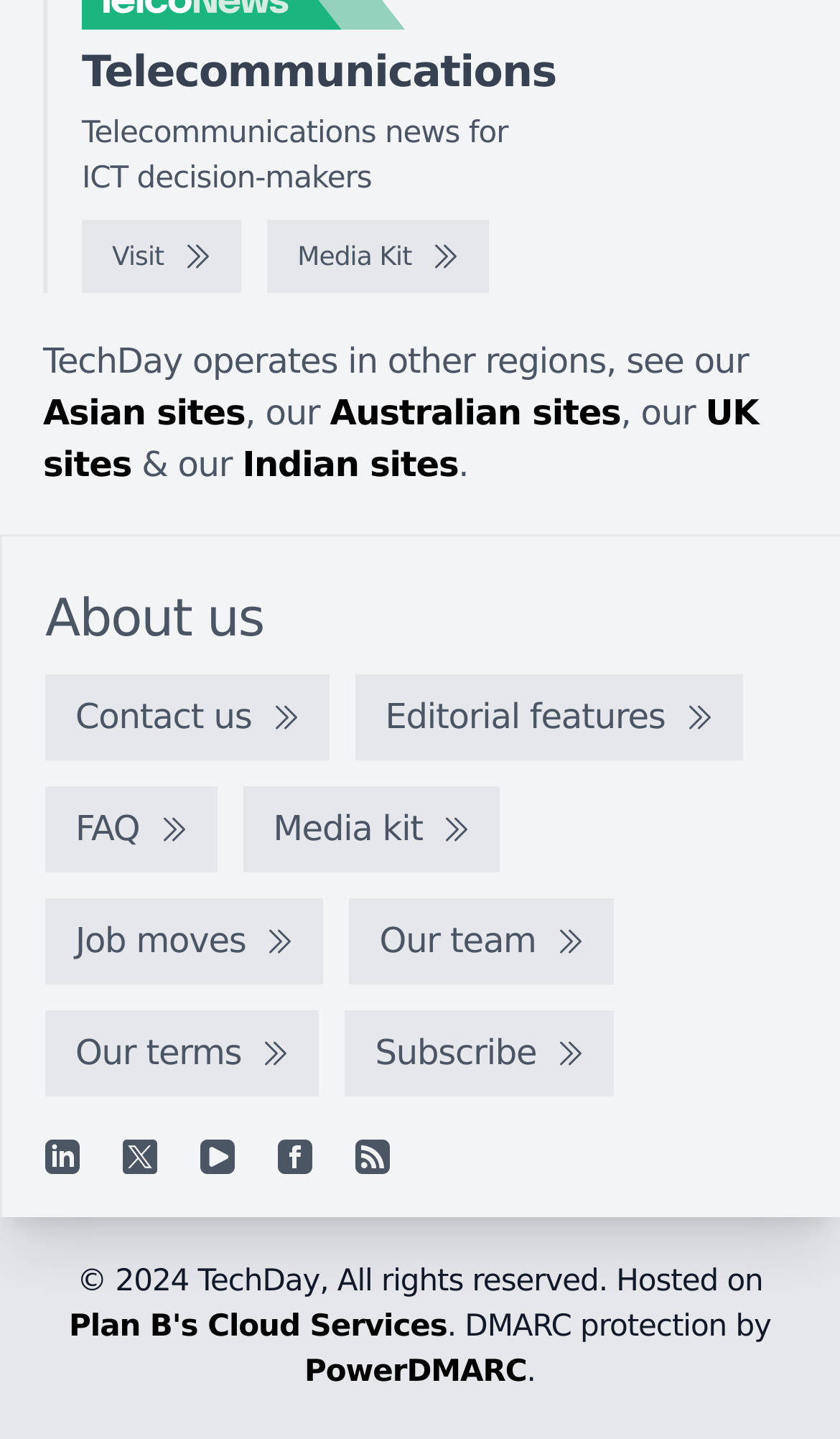Please mark the bounding box coordinates of the area that should be clicked to carry out the instruction: "Subscribe to the newsletter".

[0.411, 0.703, 0.731, 0.763]